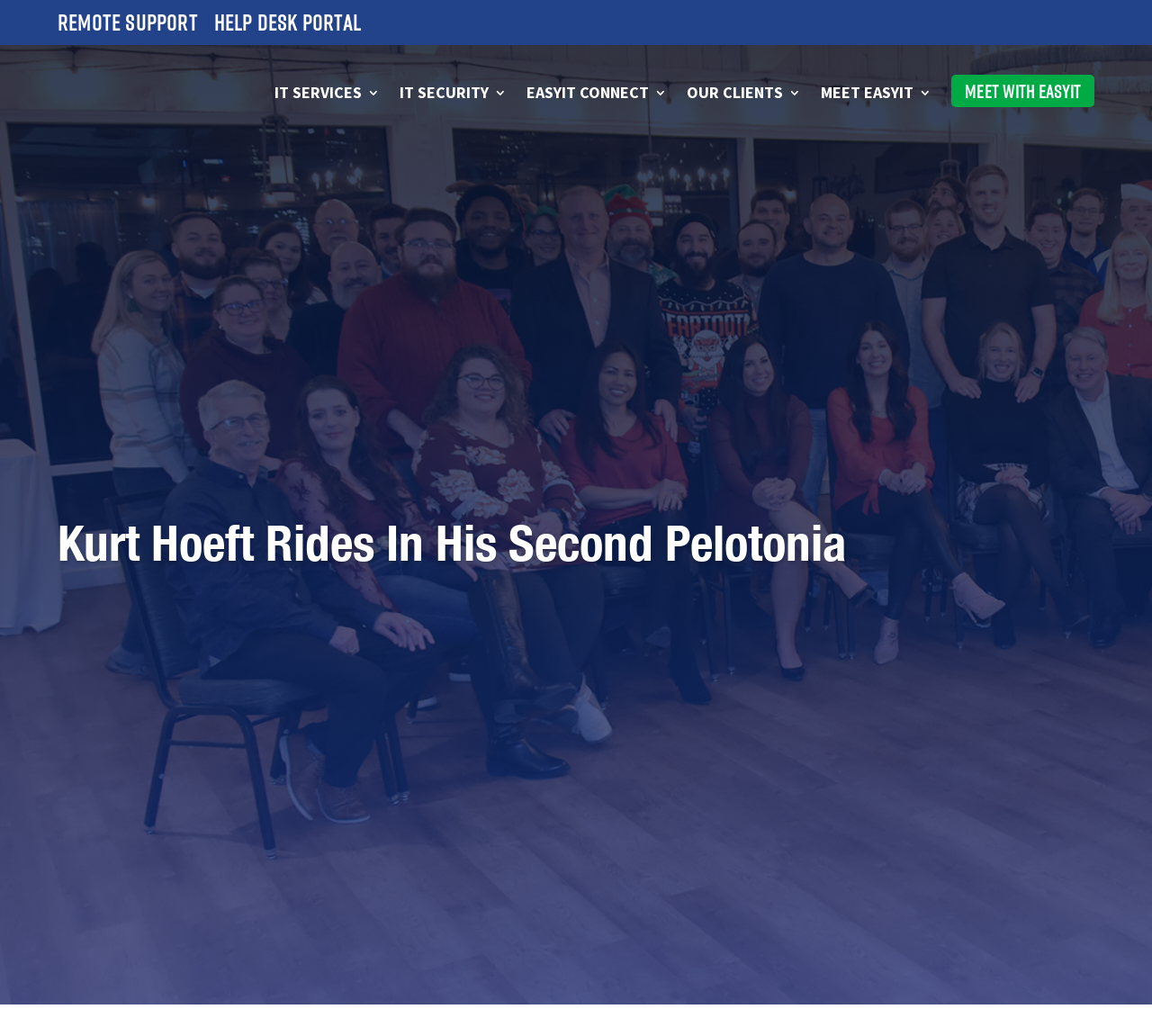Find the primary header on the webpage and provide its text.

Kurt Hoeft Rides In His Second Pelotonia